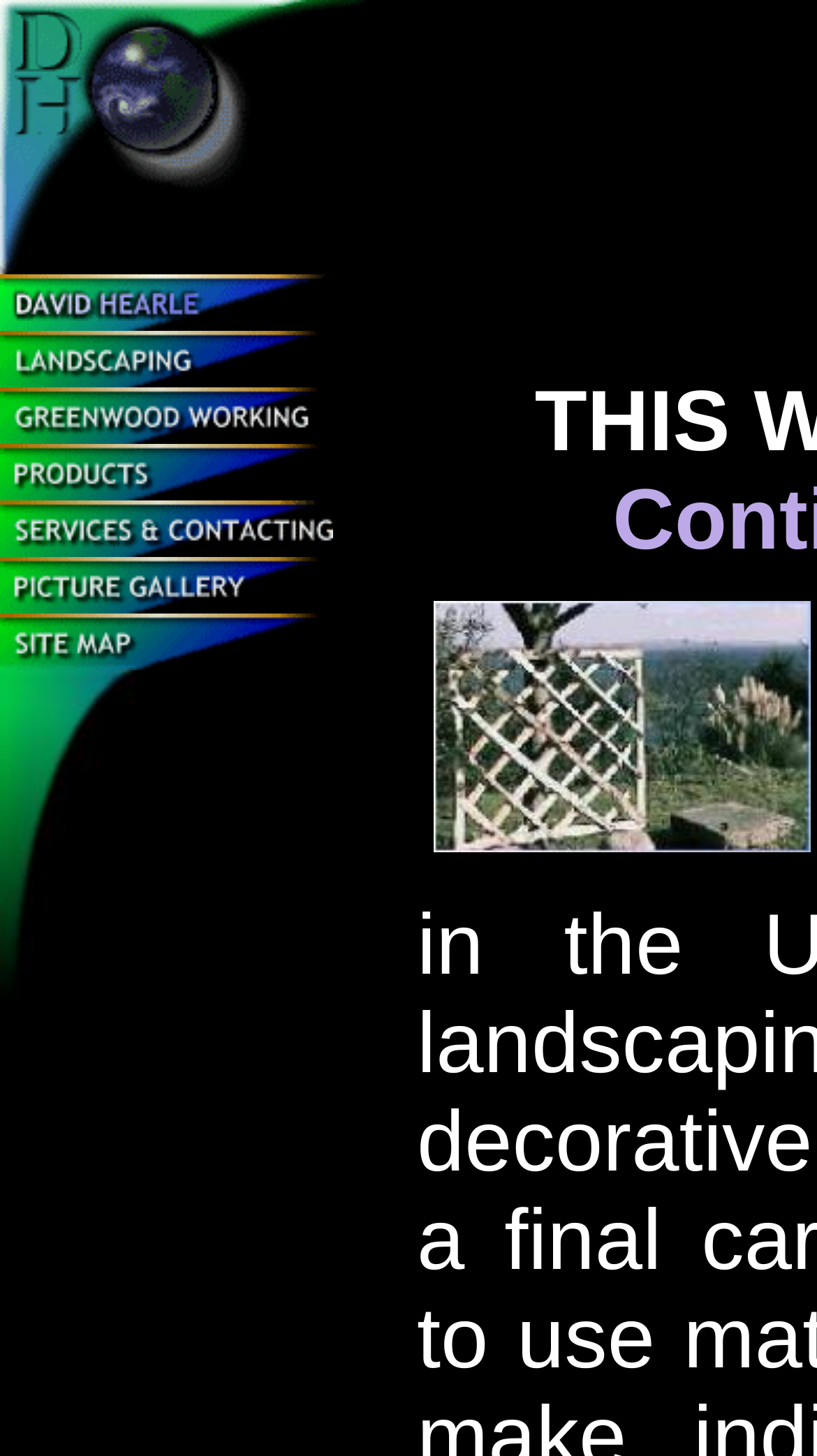Using the given description, provide the bounding box coordinates formatted as (top-left x, top-left y, bottom-right x, bottom-right y), with all values being floating point numbers between 0 and 1. Description: name="Top"

[0.0, 0.17, 0.449, 0.194]